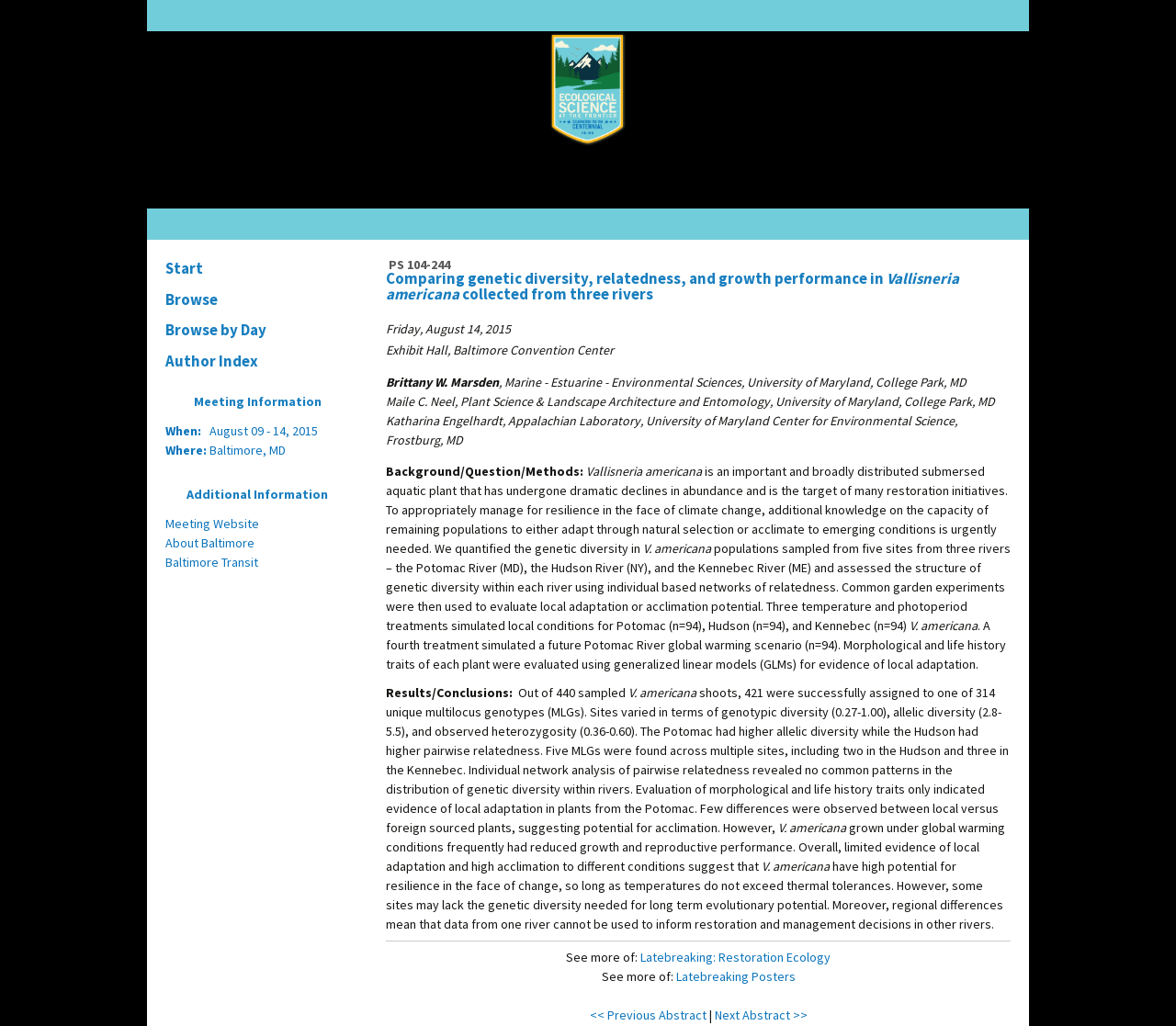Provide a short answer using a single word or phrase for the following question: 
Where is the meeting taking place?

Baltimore, MD